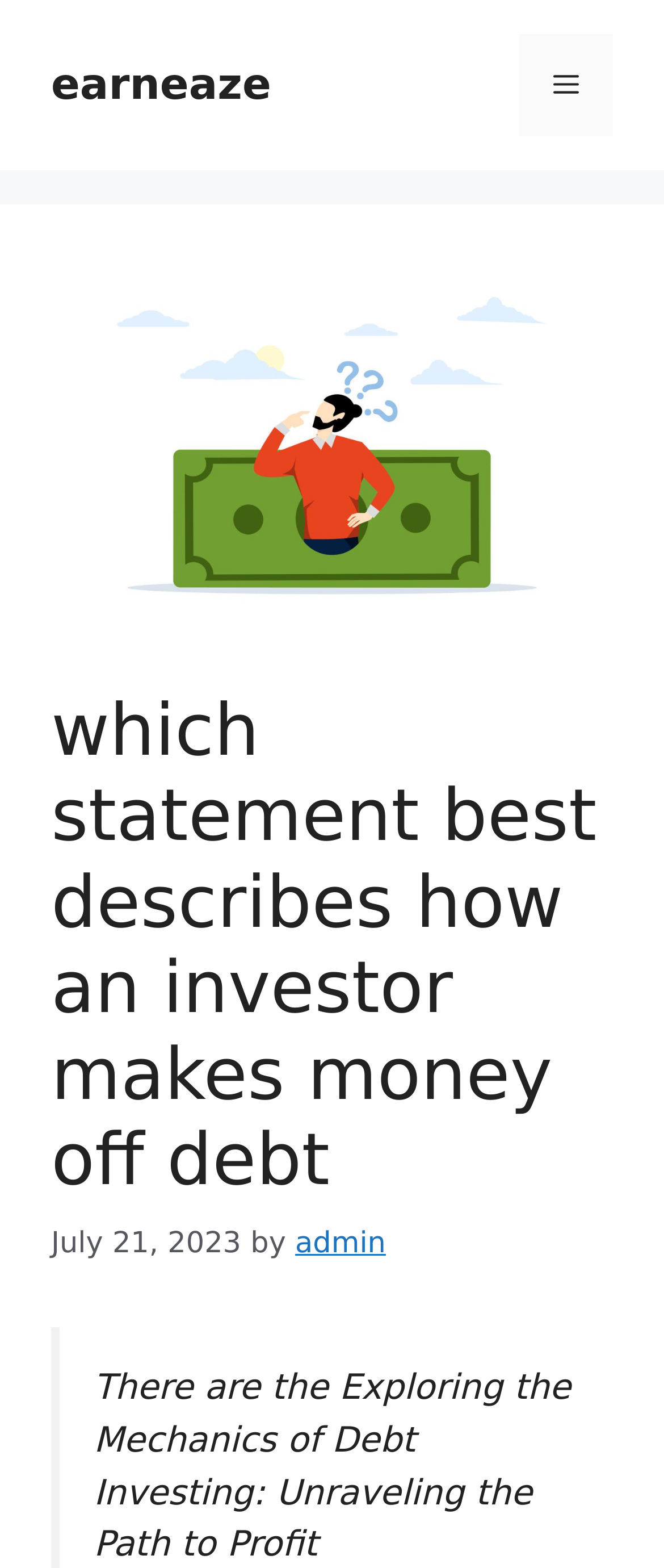Identify the bounding box for the UI element specified in this description: "admin". The coordinates must be four float numbers between 0 and 1, formatted as [left, top, right, bottom].

[0.445, 0.782, 0.581, 0.804]